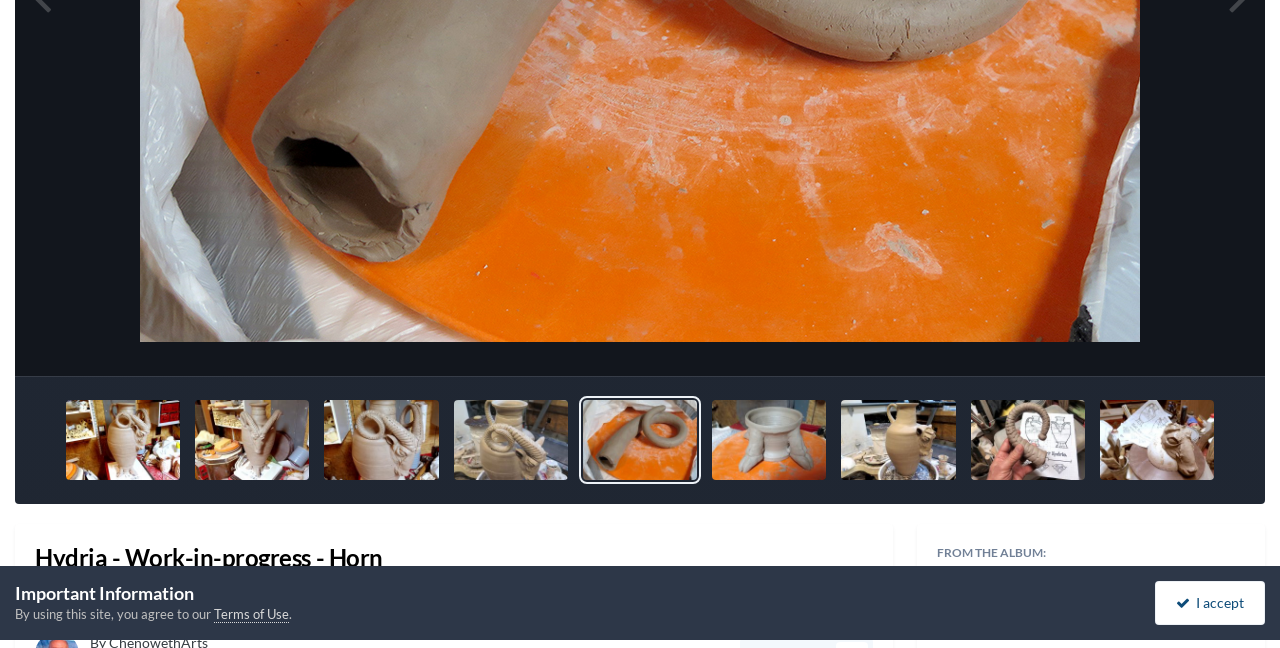Bounding box coordinates should be in the format (top-left x, top-left y, bottom-right x, bottom-right y) and all values should be floating point numbers between 0 and 1. Determine the bounding box coordinate for the UI element described as: title="View the image Hydria Work-in-Progress"

[0.657, 0.618, 0.747, 0.741]